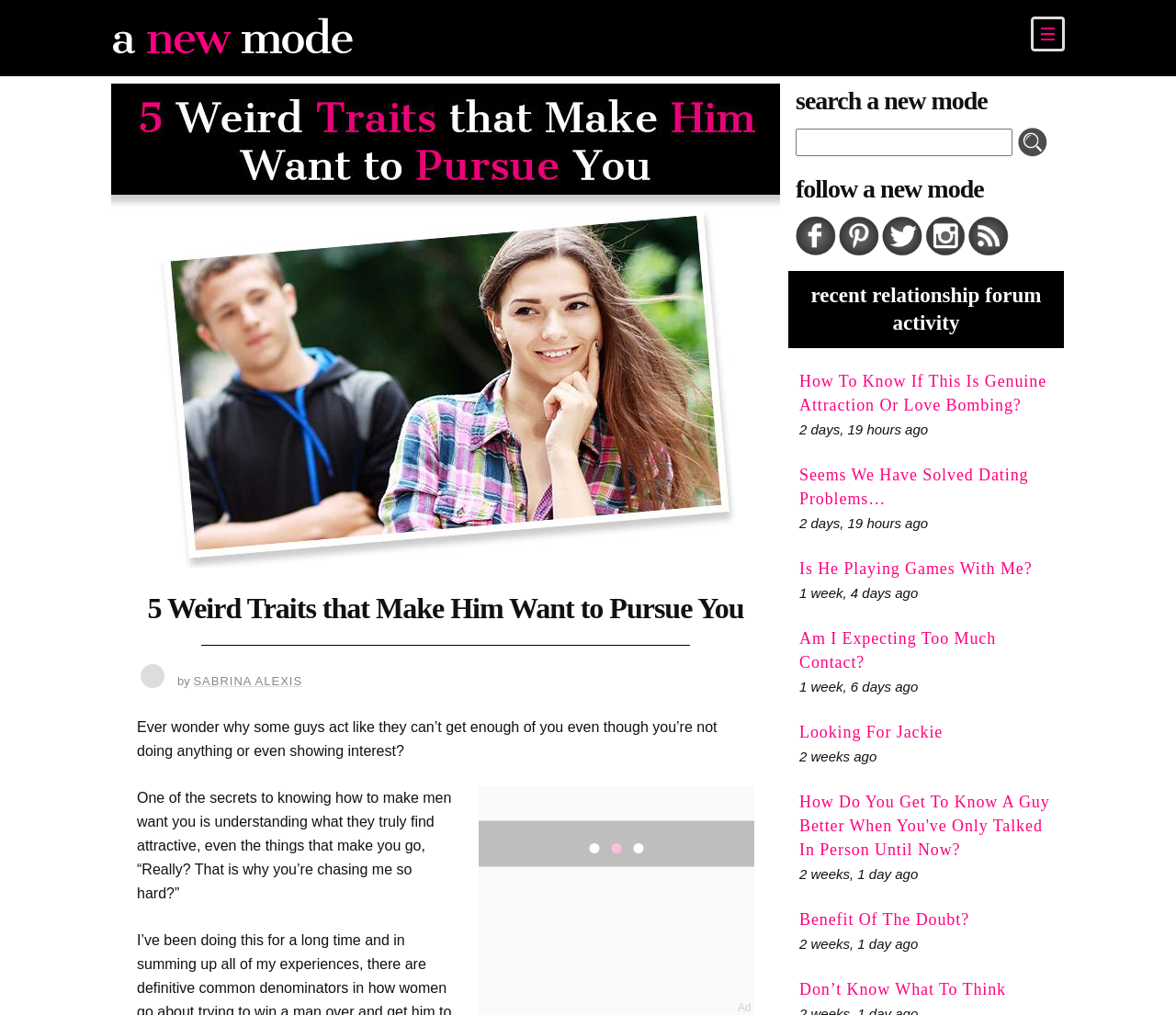Please identify the bounding box coordinates of the element that needs to be clicked to perform the following instruction: "Visit the author's page 'SABRINA ALEXIS'".

[0.164, 0.664, 0.257, 0.678]